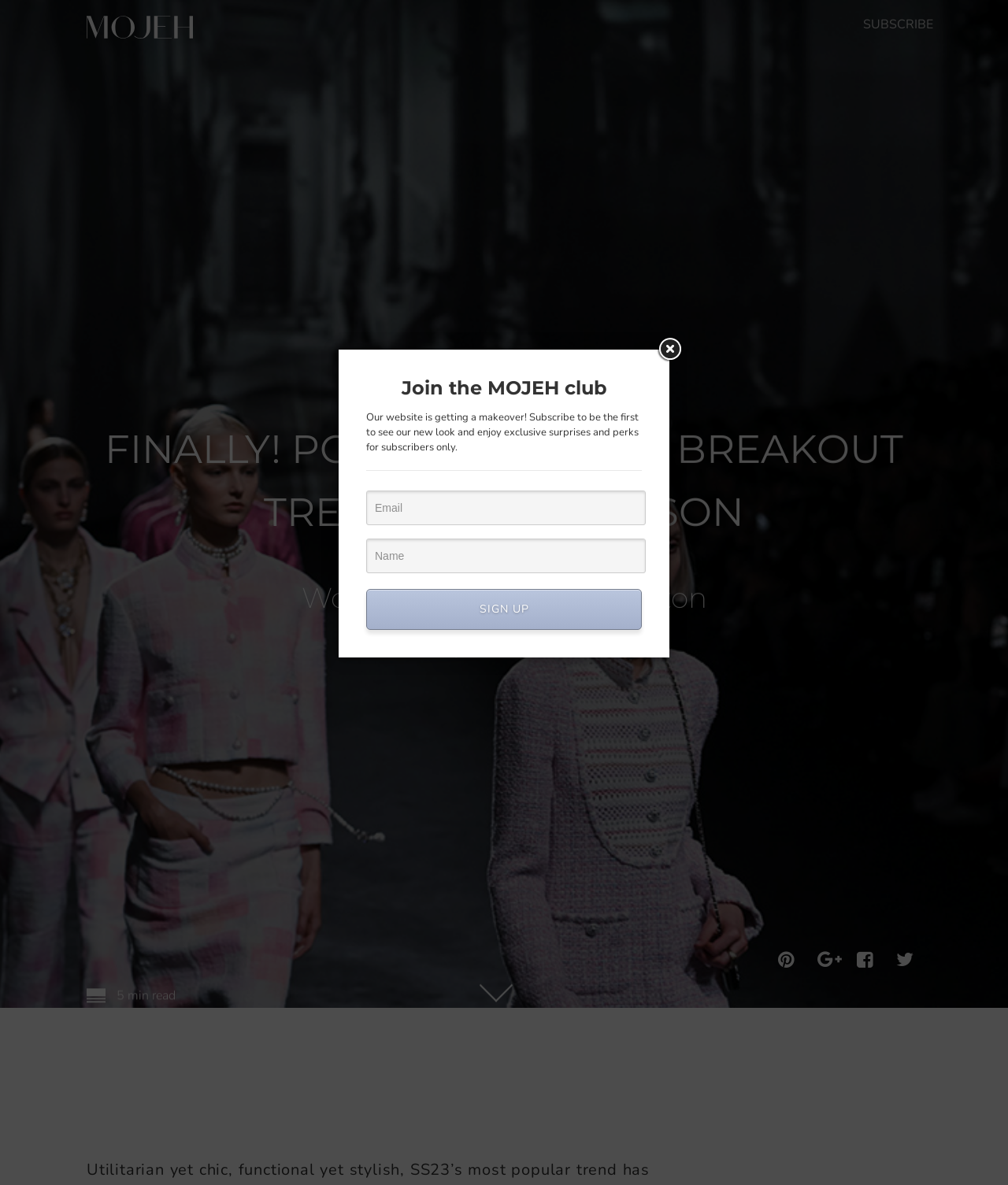What is the purpose of the textbox with the label 'Email'?
Using the image as a reference, answer the question with a short word or phrase.

To input email address